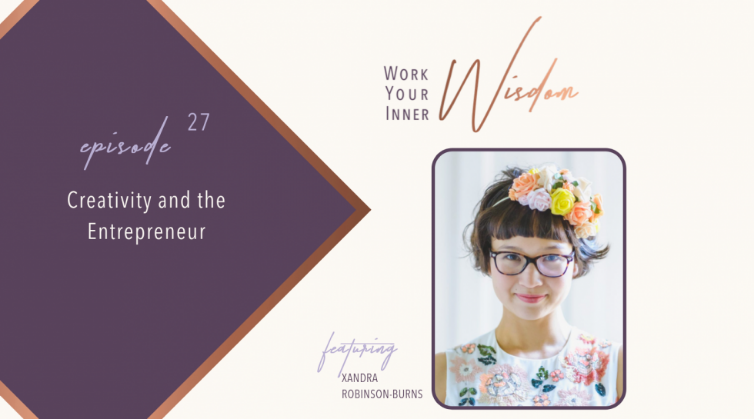What is the title of the podcast episode?
Answer with a single word or phrase by referring to the visual content.

Creativity and the Entrepreneur